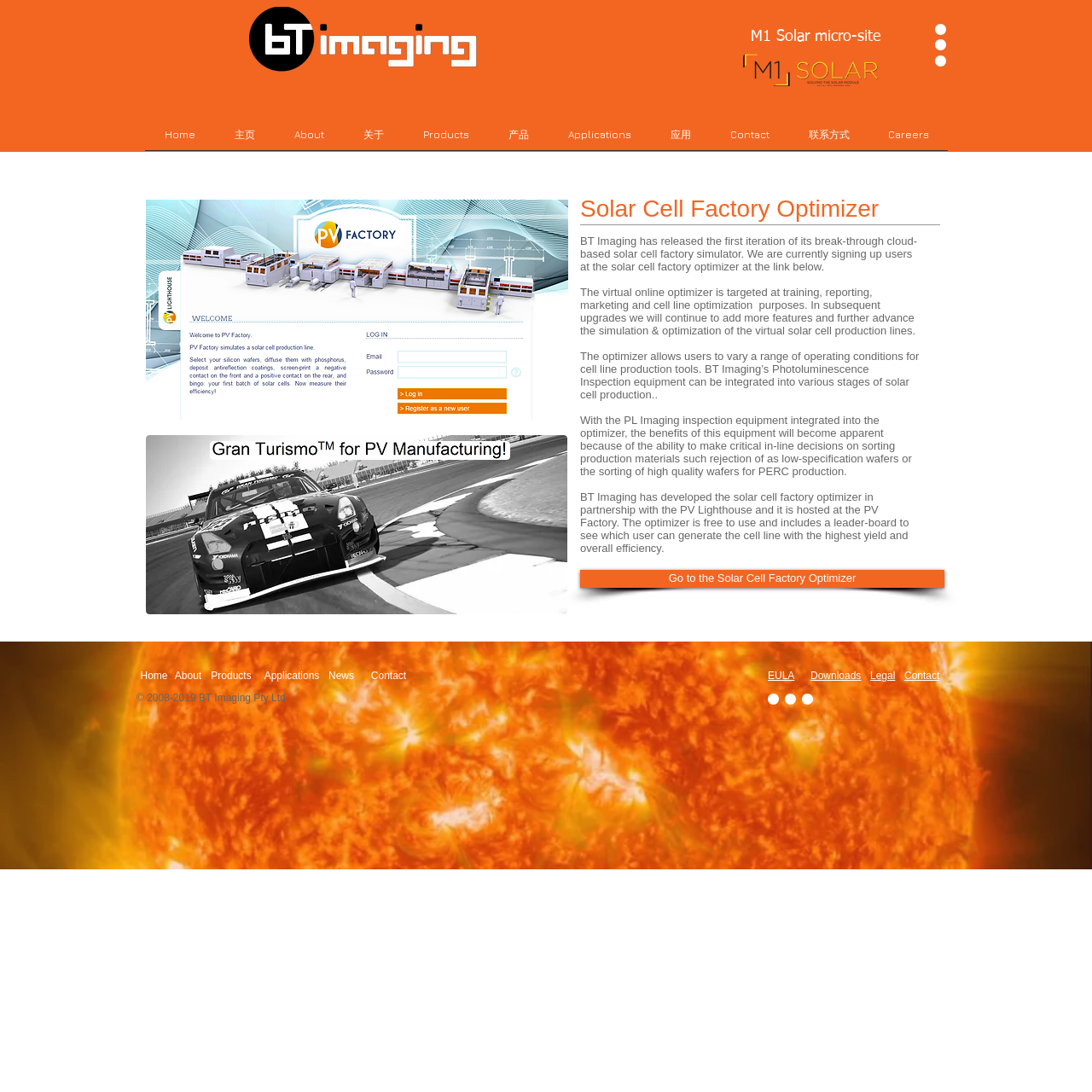Please identify the bounding box coordinates of the element I should click to complete this instruction: 'View the 'Solar Cell Factory Optimizer''. The coordinates should be given as four float numbers between 0 and 1, like this: [left, top, right, bottom].

[0.531, 0.522, 0.865, 0.538]